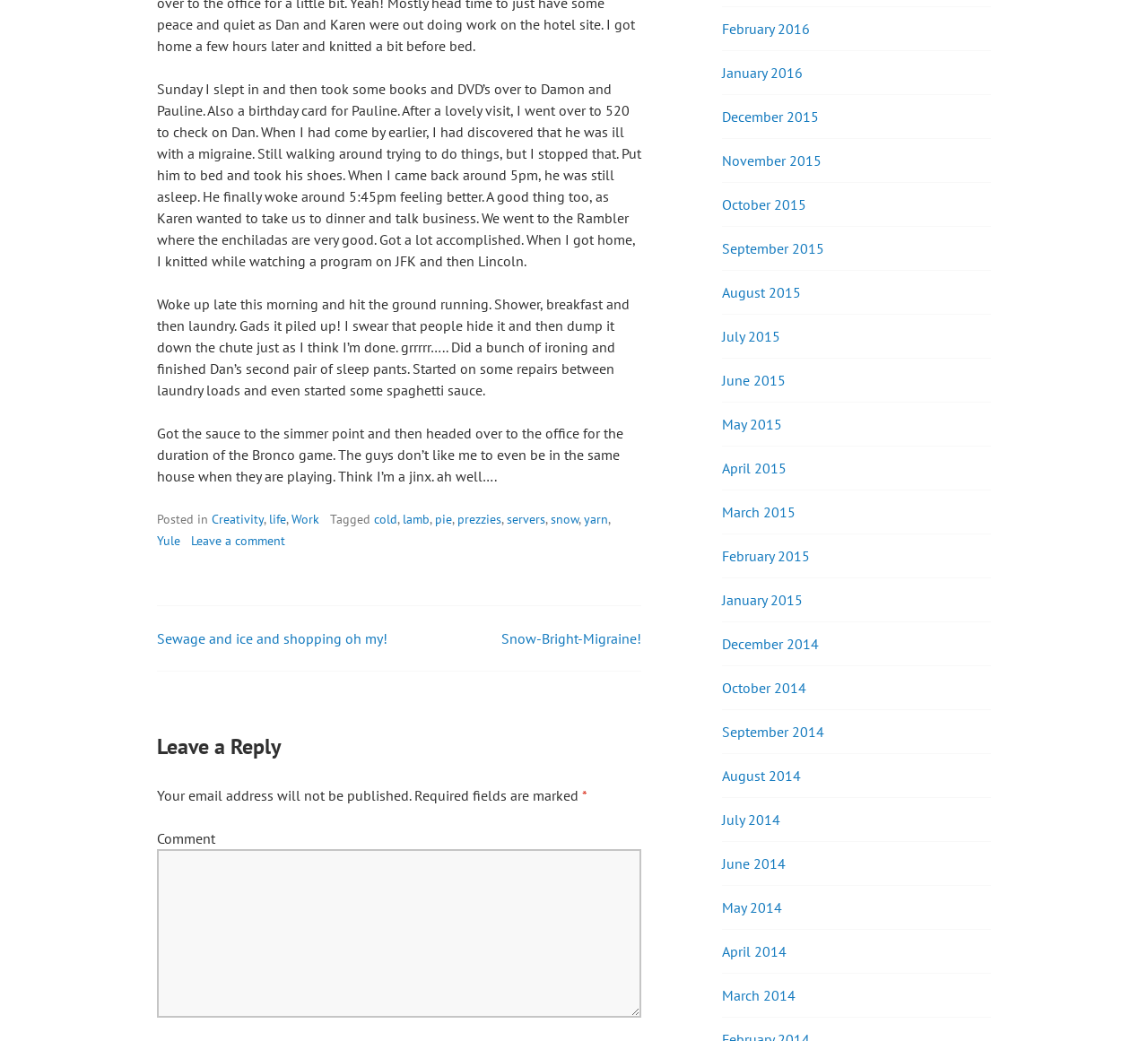Respond with a single word or phrase for the following question: 
What type of food does the author have for dinner?

Enchiladas